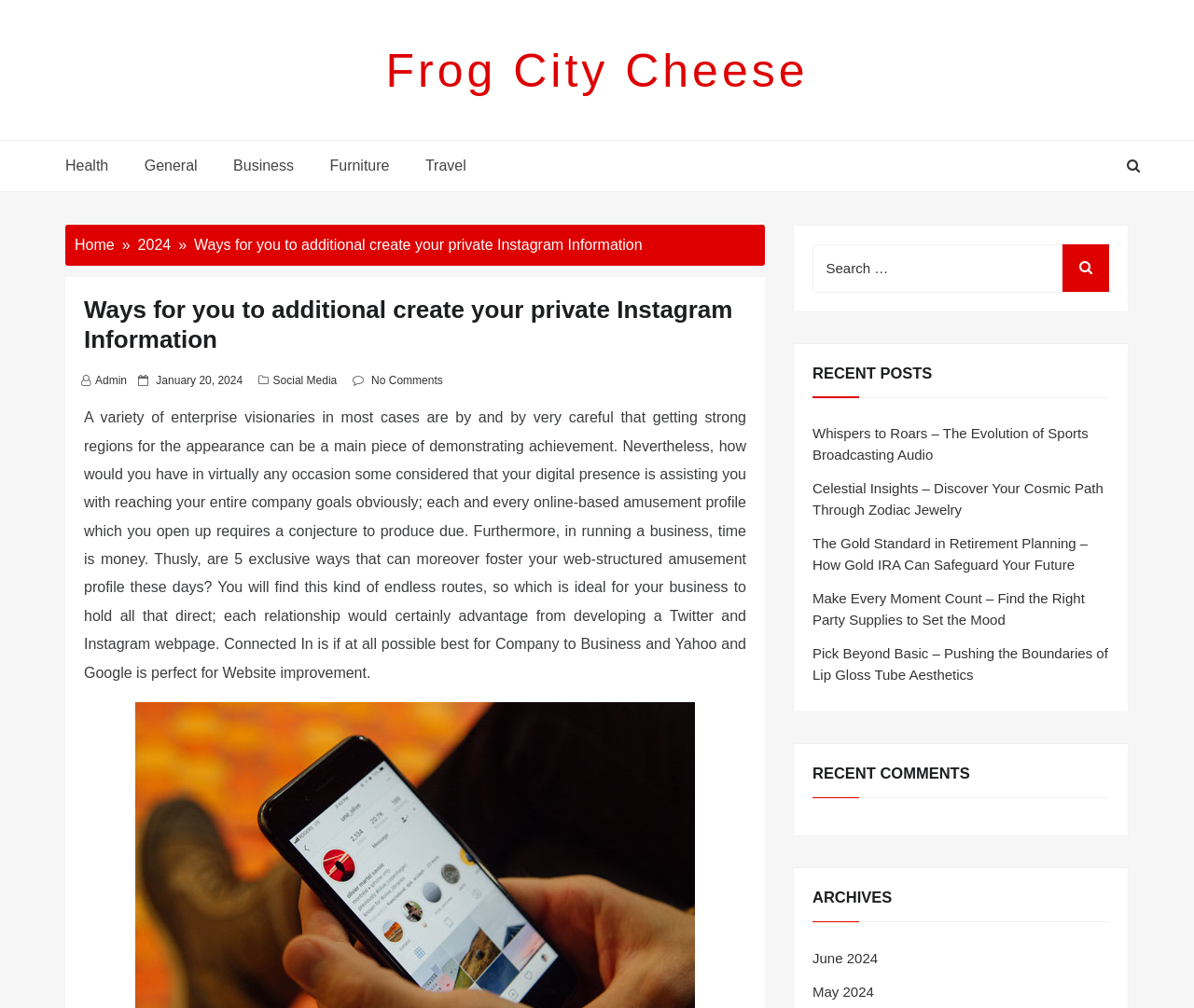What are the recent posts listed?
Can you provide an in-depth and detailed response to the question?

The recent posts are listed as link elements below the heading 'RECENT POSTS'. They are 'Whispers to Roars – The Evolution of Sports Broadcasting Audio', 'Celestial Insights – Discover Your Cosmic Path Through Zodiac Jewelry', 'The Gold Standard in Retirement Planning – How Gold IRA Can Safeguard Your Future', 'Make Every Moment Count – Find the Right Party Supplies to Set the Mood', and 'Pick Beyond Basic – Pushing the Boundaries of Lip Gloss Tube Aesthetics', which can be found by examining the text content of the link elements with IDs 339 to 343.